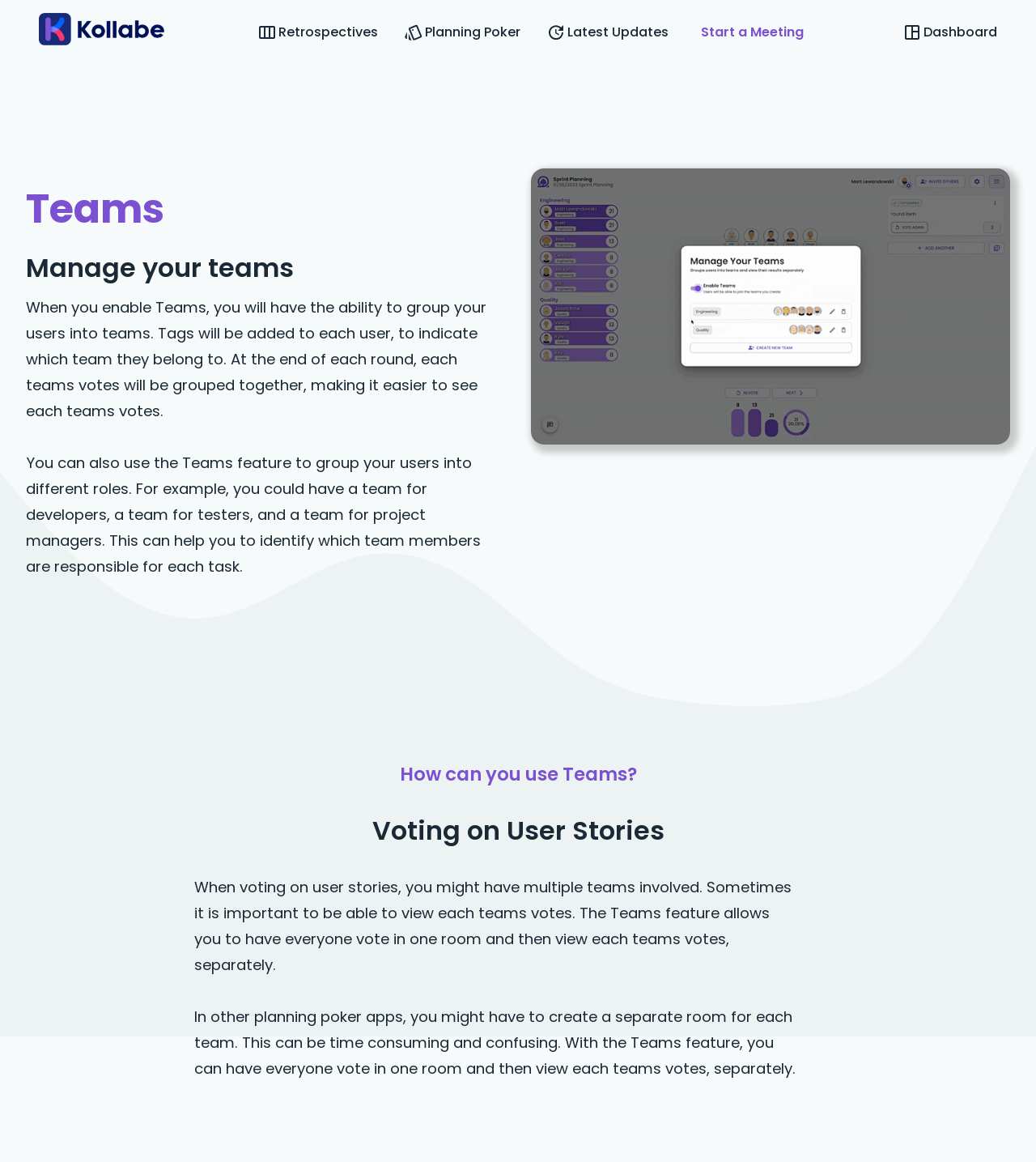Using the element description Event Calendar, predict the bounding box coordinates for the UI element. Provide the coordinates in (top-left x, top-left y, bottom-right x, bottom-right y) format with values ranging from 0 to 1.

None